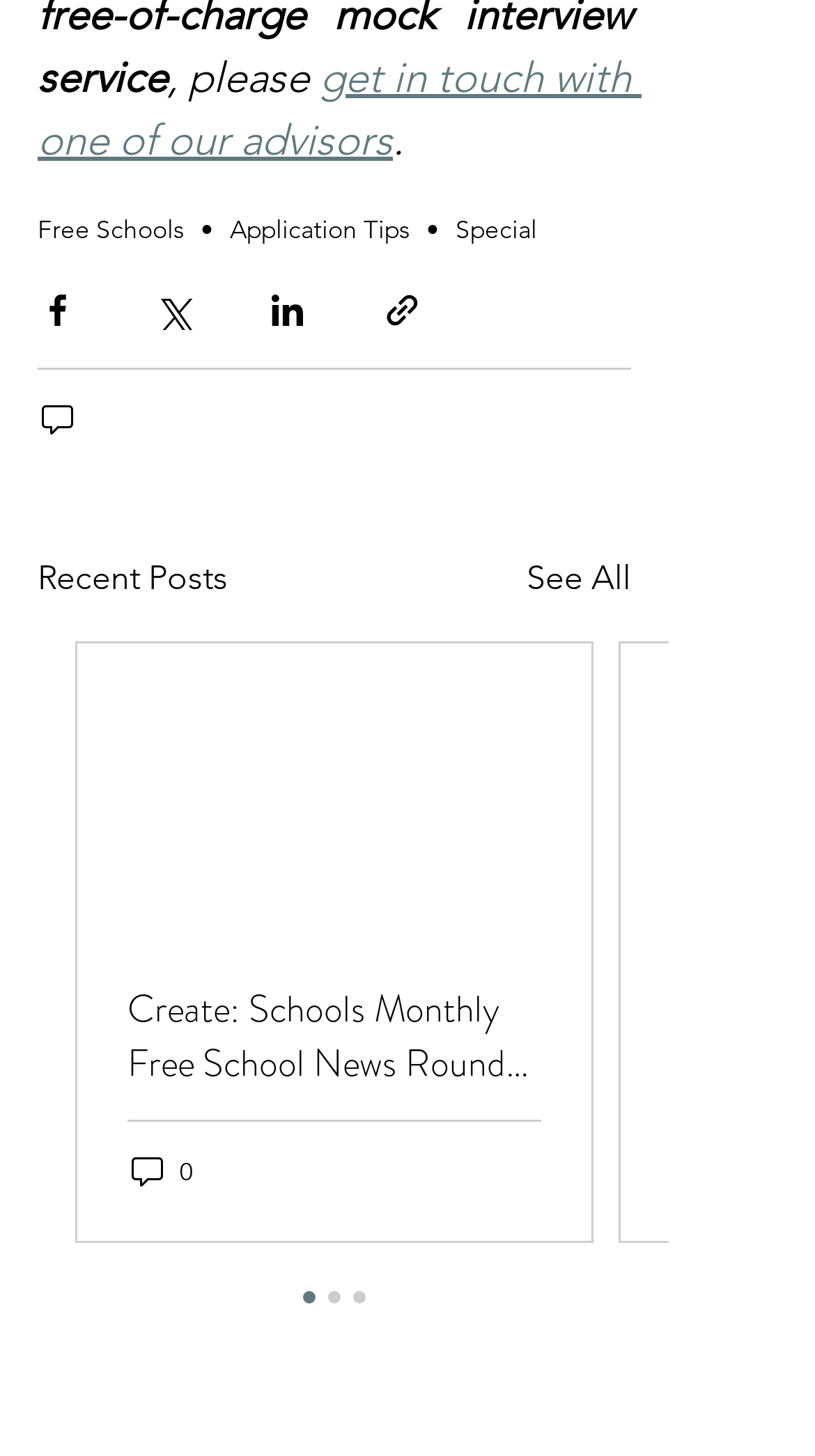Examine the screenshot and answer the question in as much detail as possible: How many social media sharing options are available?

I counted the number of social media sharing buttons, which are 'Share via Facebook', 'Share via Twitter', 'Share via LinkedIn', and 'Share via link', and found that there are 4 options.